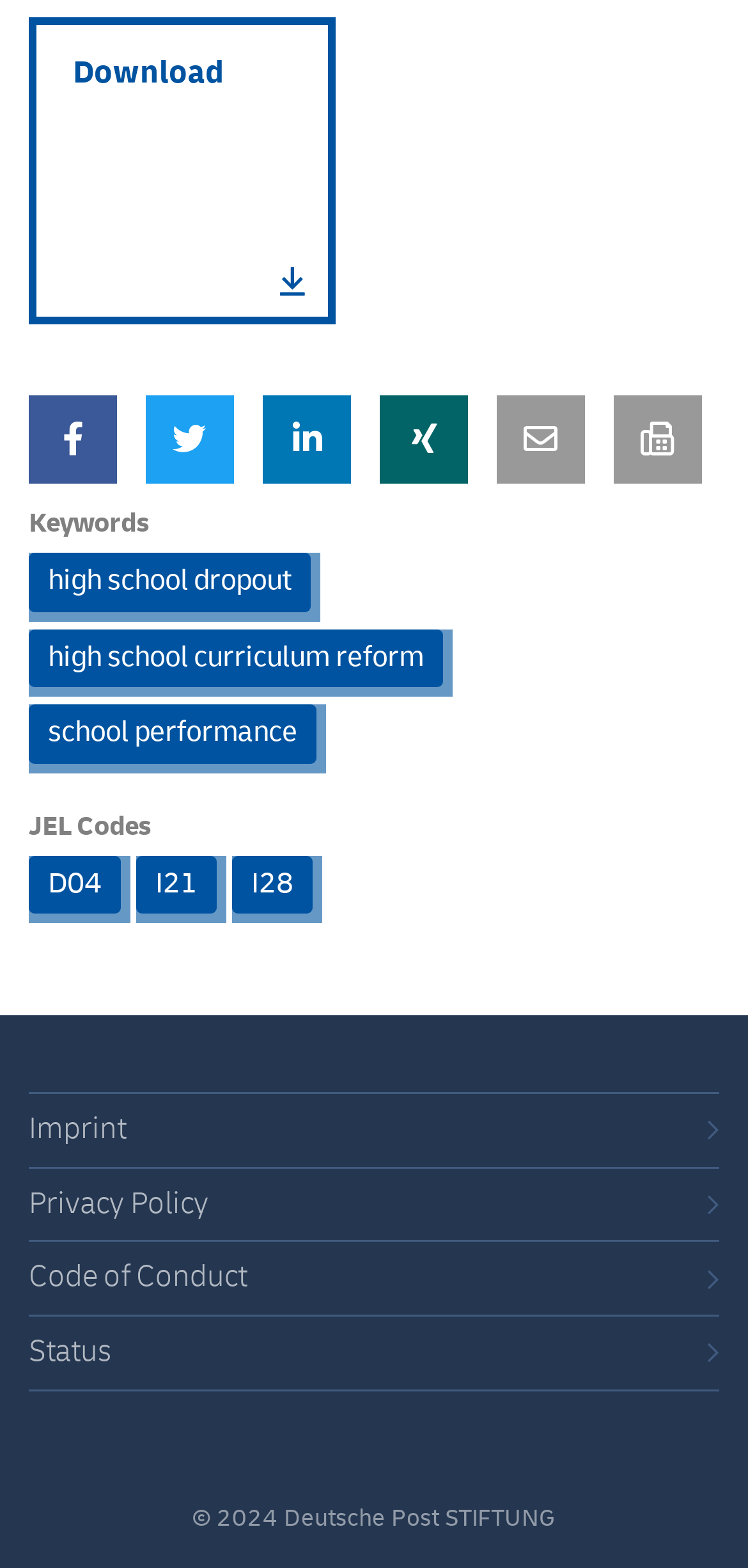Find the bounding box coordinates of the element you need to click on to perform this action: 'Download a file'. The coordinates should be represented by four float values between 0 and 1, in the format [left, top, right, bottom].

[0.038, 0.011, 0.449, 0.207]